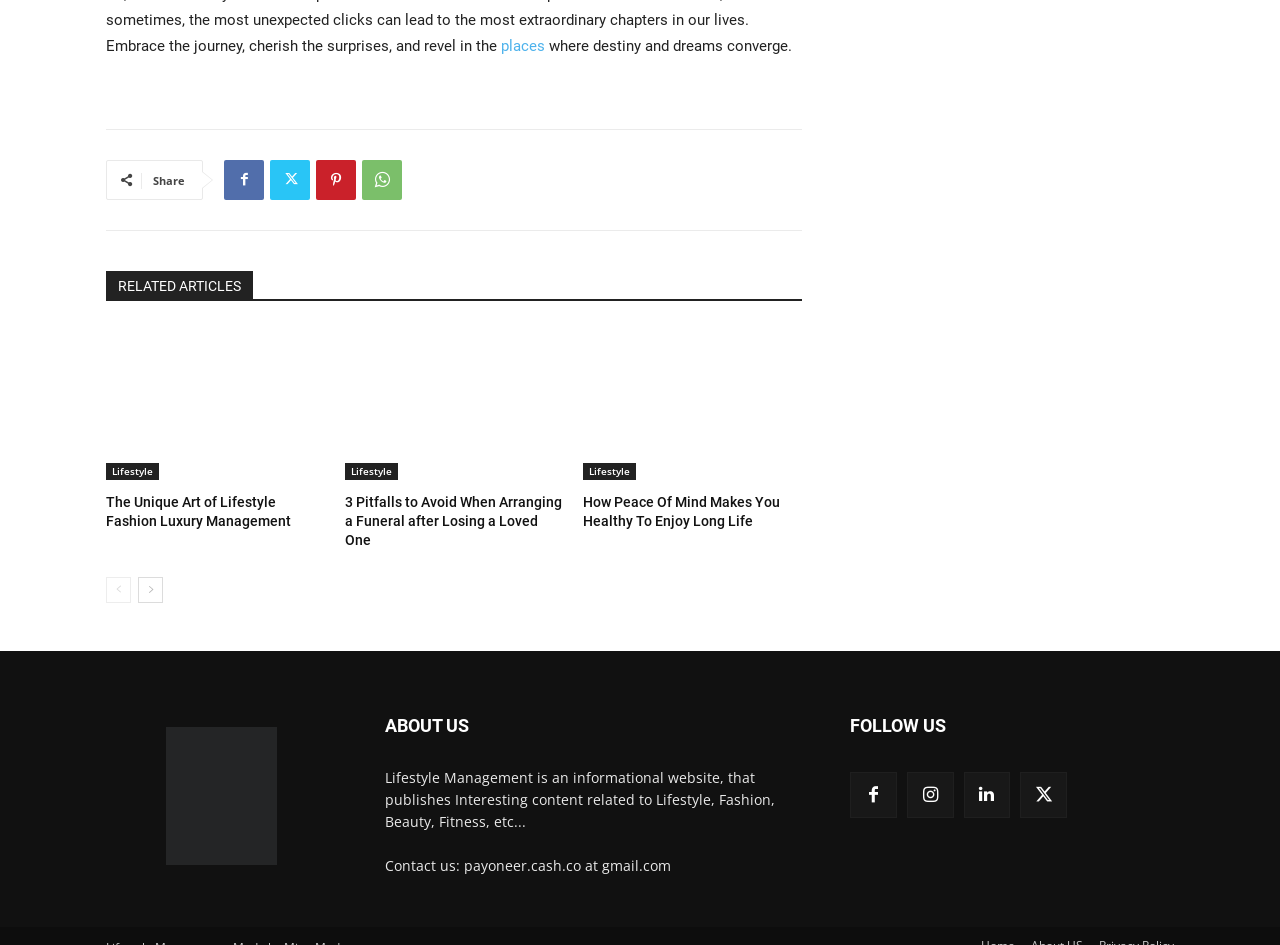Find the bounding box coordinates for the area that should be clicked to accomplish the instruction: "Follow on social media".

[0.664, 0.794, 0.745, 0.843]